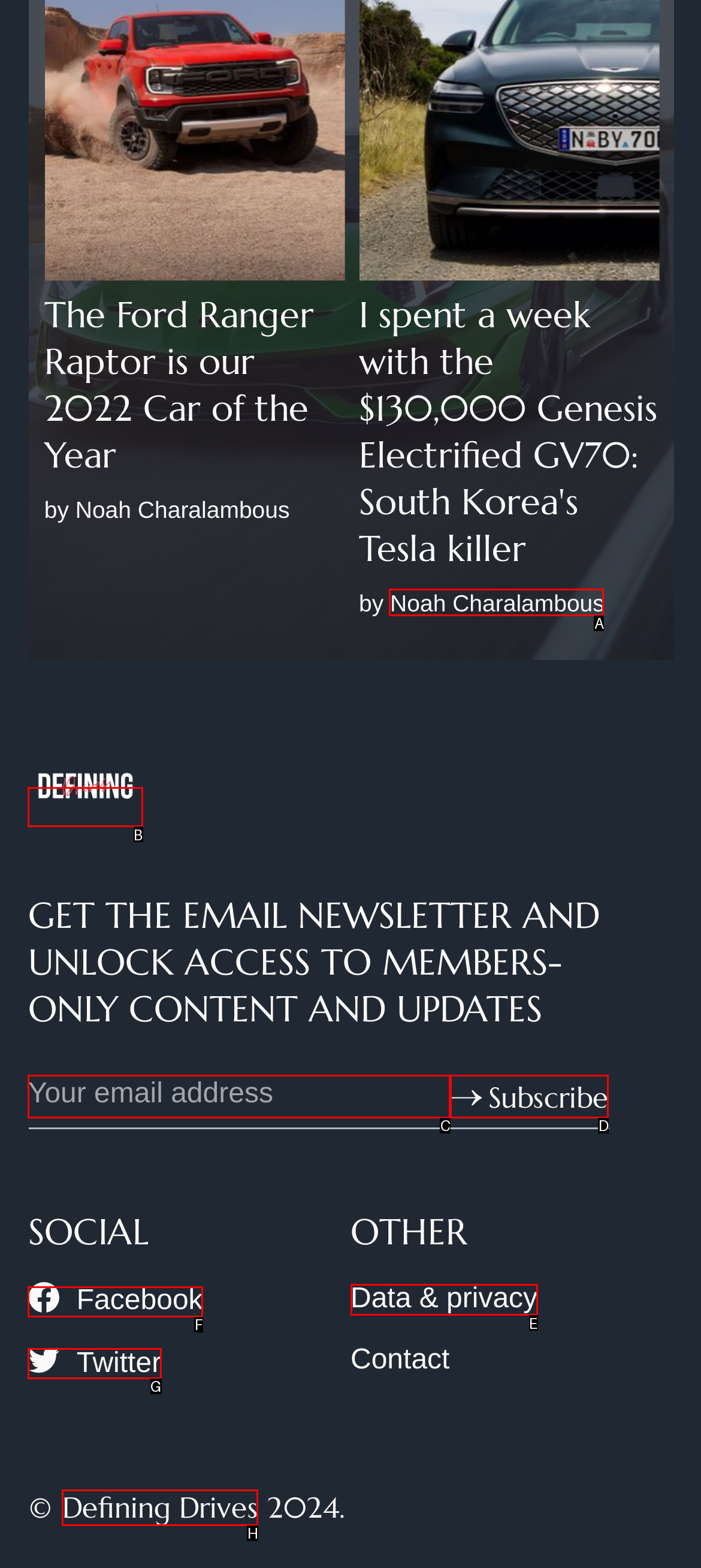Which option should be clicked to execute the following task: view LEW vs TPT Dream11 Team Expert Prediction? Respond with the letter of the selected option.

None